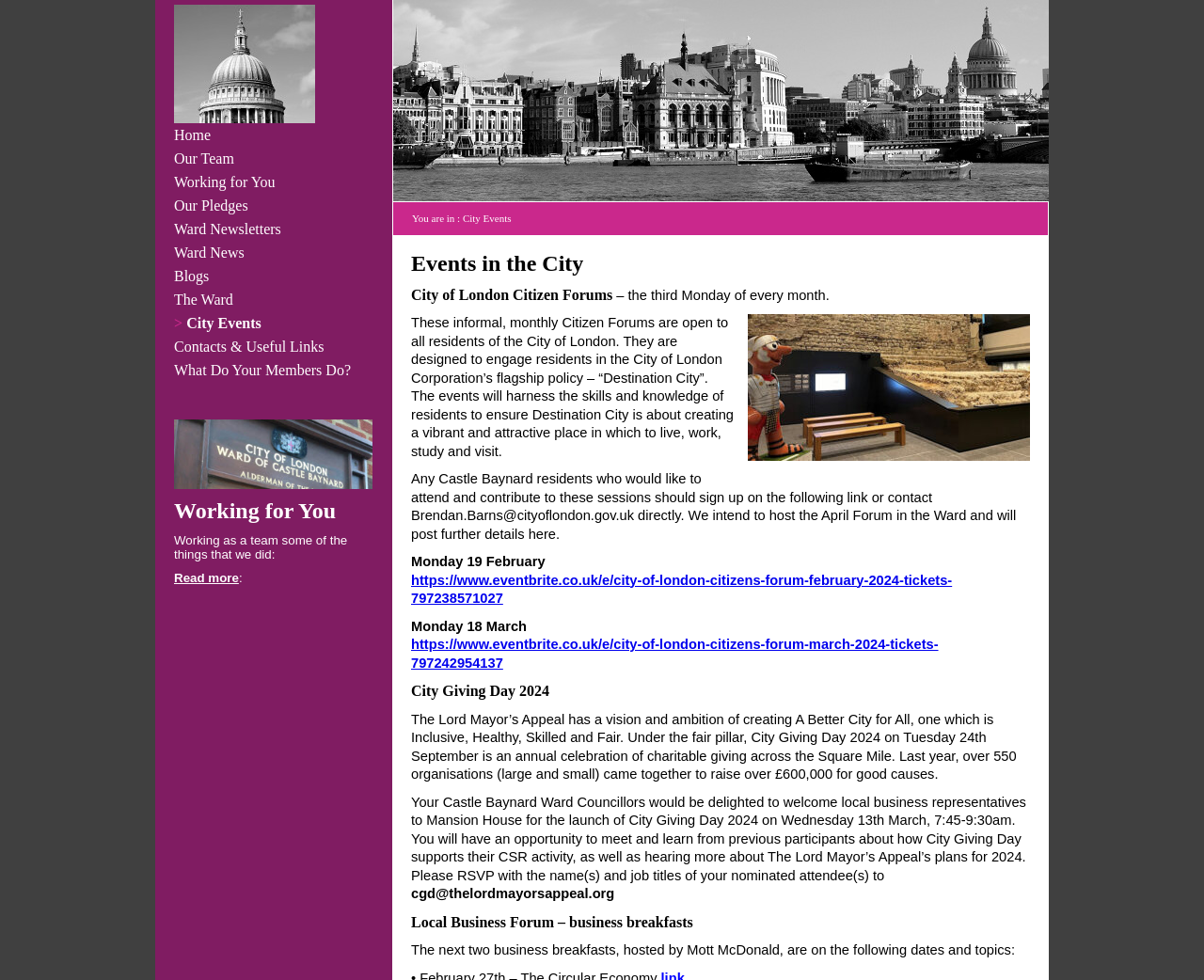How can Castle Baynard residents attend the Citizen Forums?
Provide an in-depth answer to the question, covering all aspects.

The webpage provides information on how Castle Baynard residents can attend the Citizen Forums. It states that they should sign up on the following link or contact Brendan.Barns@cityoflondon.gov.uk directly.